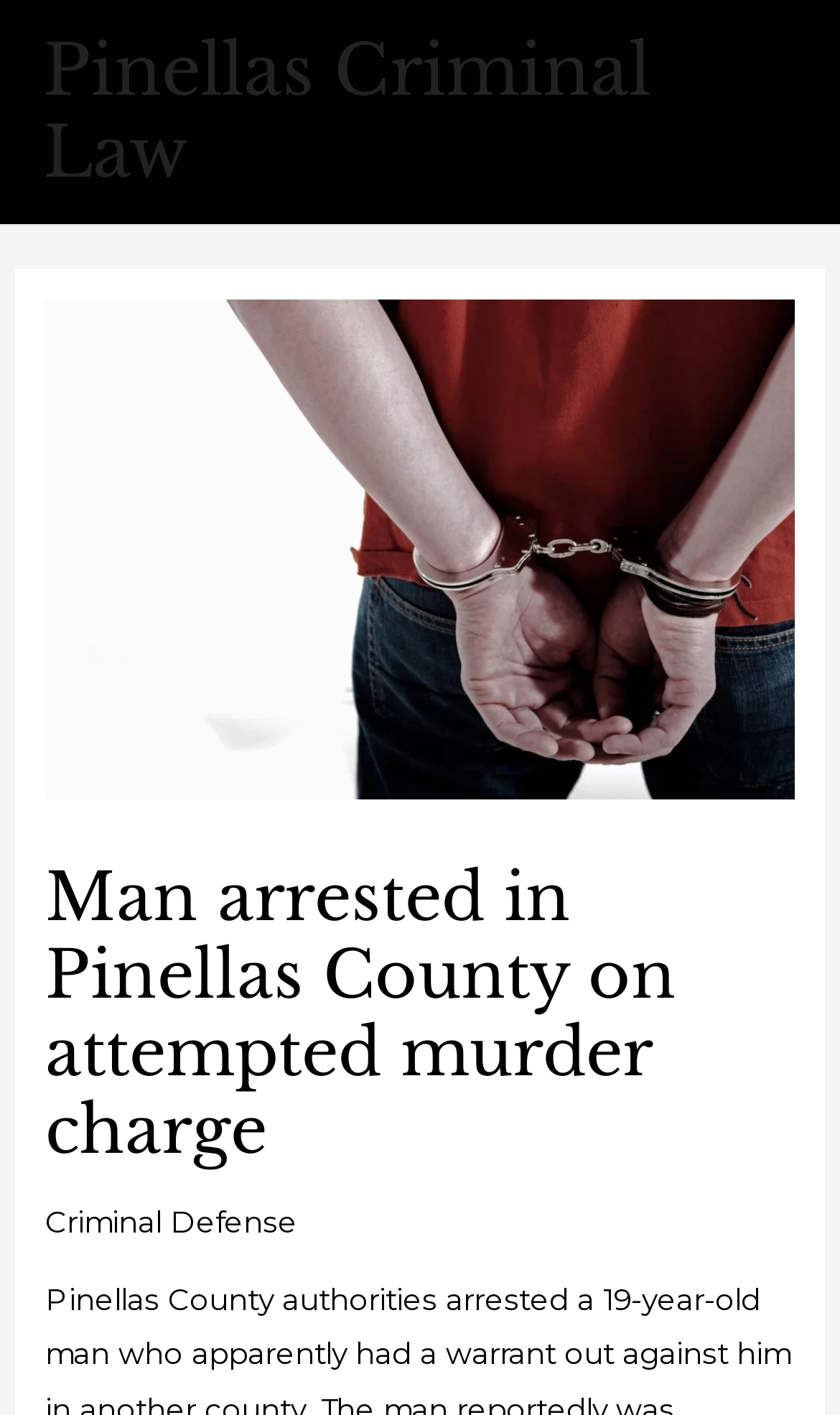Provide the bounding box coordinates of the UI element this sentence describes: "Pinellas Criminal Law".

[0.051, 0.019, 0.774, 0.139]